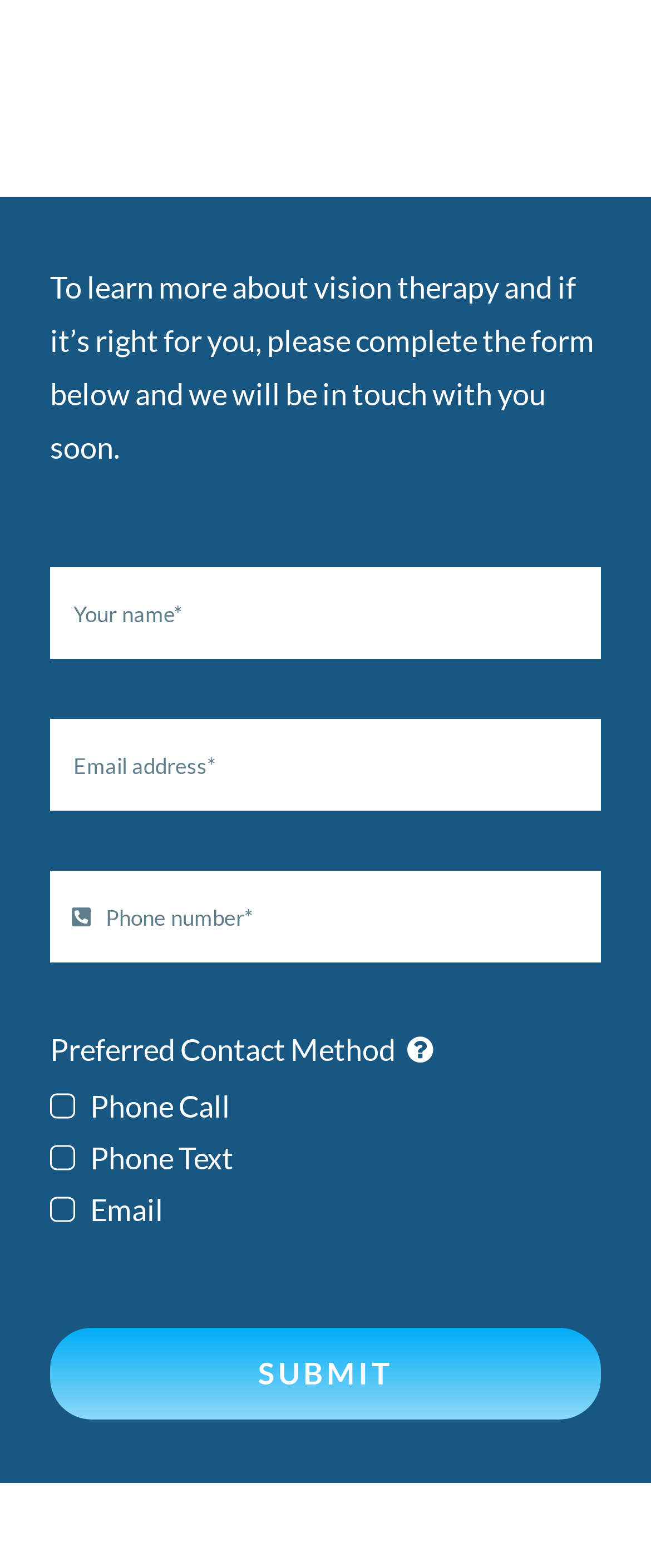How many contact methods can be selected?
Can you offer a detailed and complete answer to this question?

The preferred contact method section of the form contains three checkboxes: 'Phone Call', 'Phone Text', and 'Email'. This indicates that users can select up to three contact methods.